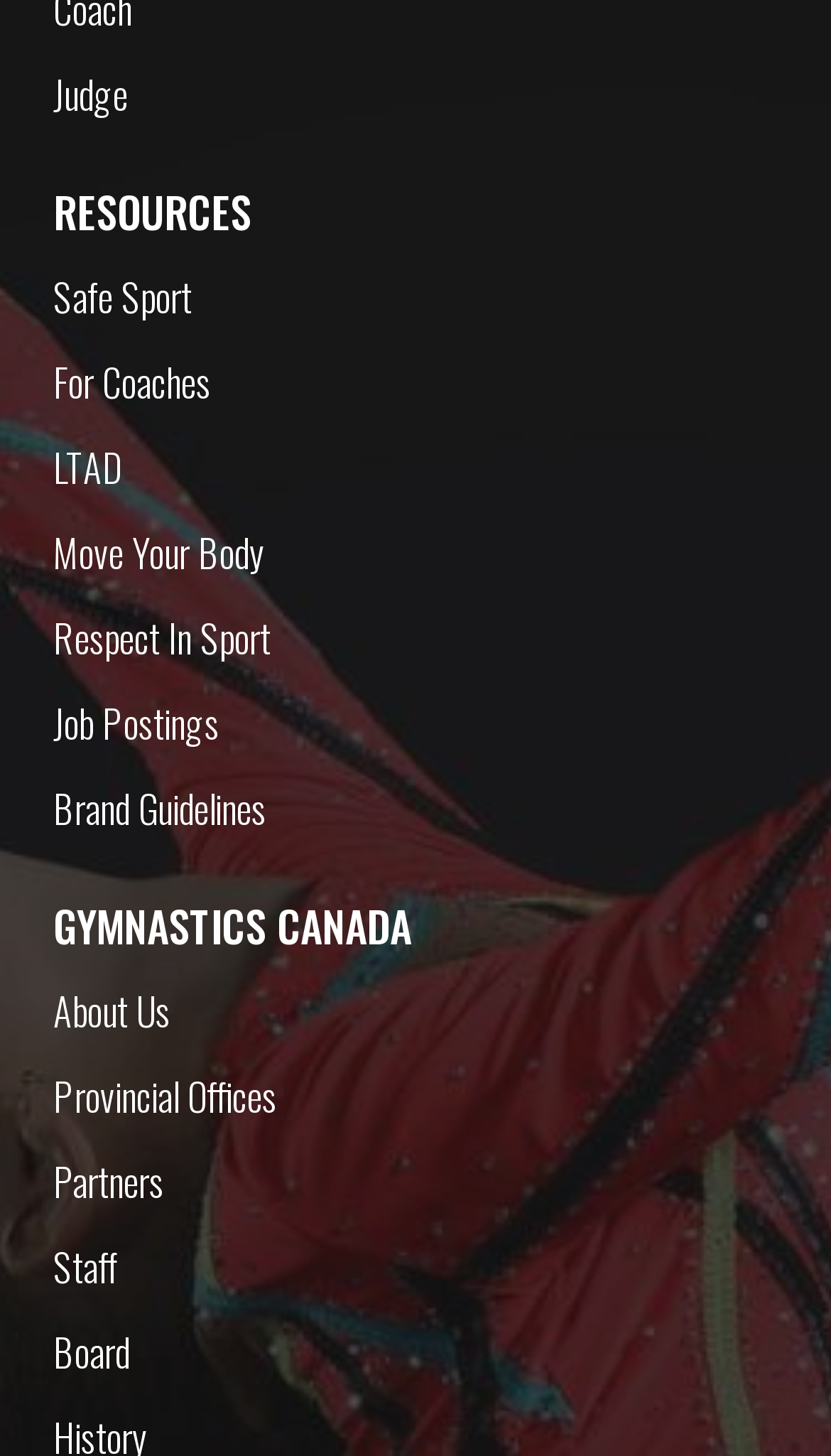What is the last link in the top navigation menu?
Identify the answer in the screenshot and reply with a single word or phrase.

Board